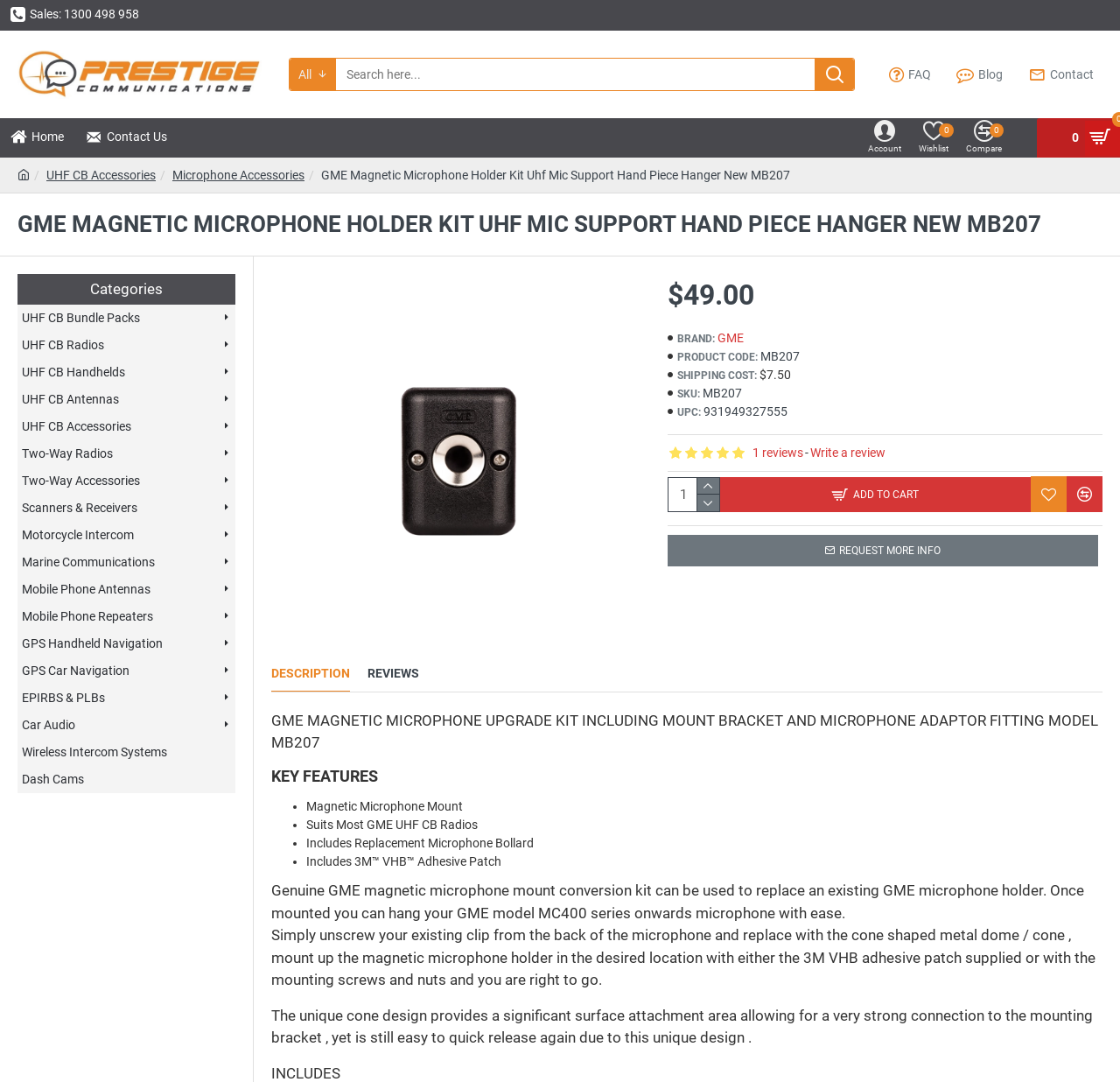Locate the UI element described by Wishlist0 in the provided webpage screenshot. Return the bounding box coordinates in the format (top-left x, top-left y, bottom-right x, bottom-right y), ensuring all values are between 0 and 1.

[0.812, 0.109, 0.855, 0.146]